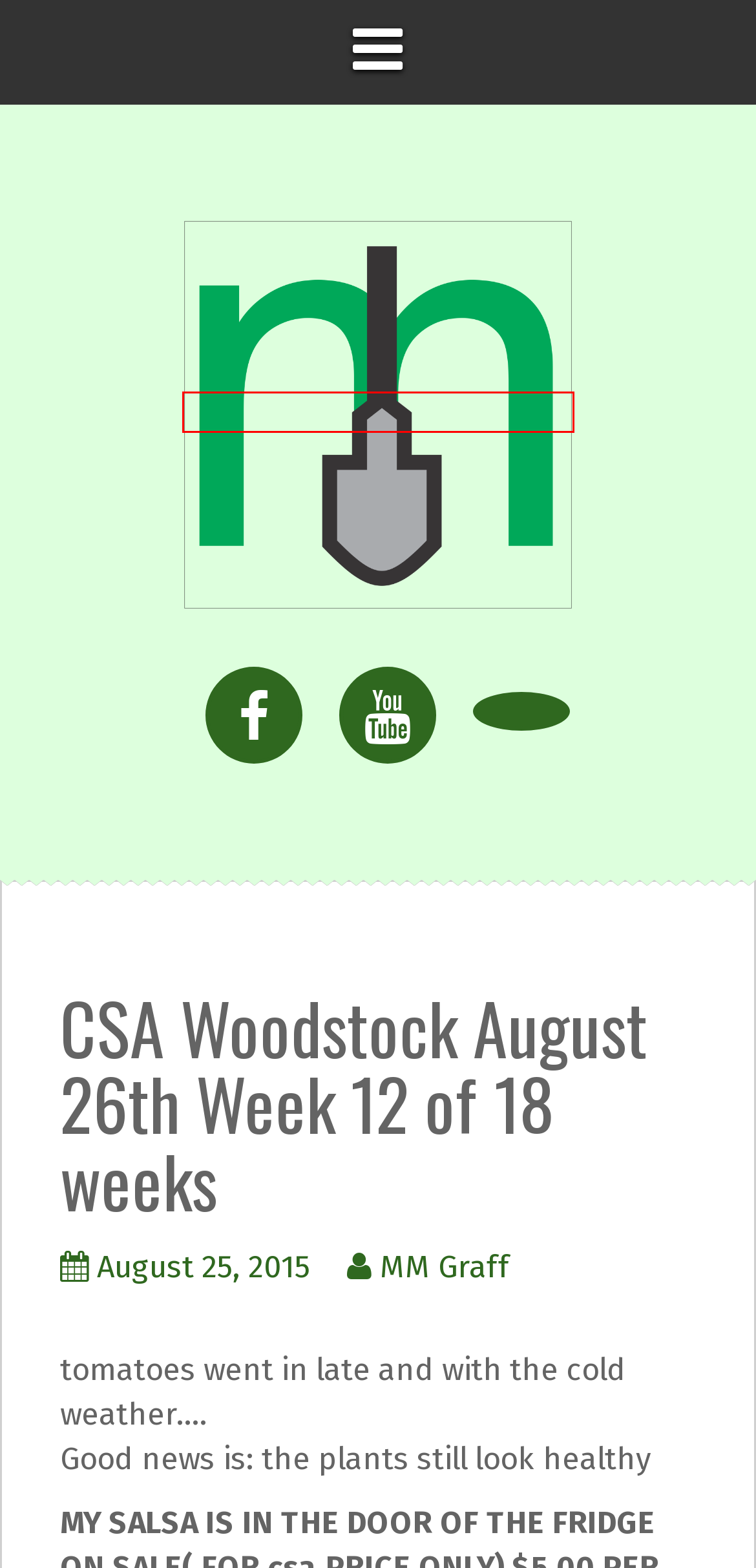Review the webpage screenshot and focus on the UI element within the red bounding box. Select the best-matching webpage description for the new webpage that follows after clicking the highlighted element. Here are the candidates:
A. Csa Woodstock pickup #14 September 6th, 2023 – M's Organic Farm
B. Woodstock CSA pickup #15&16 September 13th 2023 – M's Organic Farm
C. Blog Tool, Publishing Platform, and CMS – WordPress.org
D. MM Graff – M's Organic Farm
E. M's Organic Farm – CSA Organic Produce and Natural Personal Care Products
F. WPShout - Your Website, Sorted
G. September 20, 2023 Woodstock CSA picku #17&18 of 20 – M's Organic Farm
H. 8/27/15  CSA Horner Park Tree House Supporters – M's Organic Farm

E